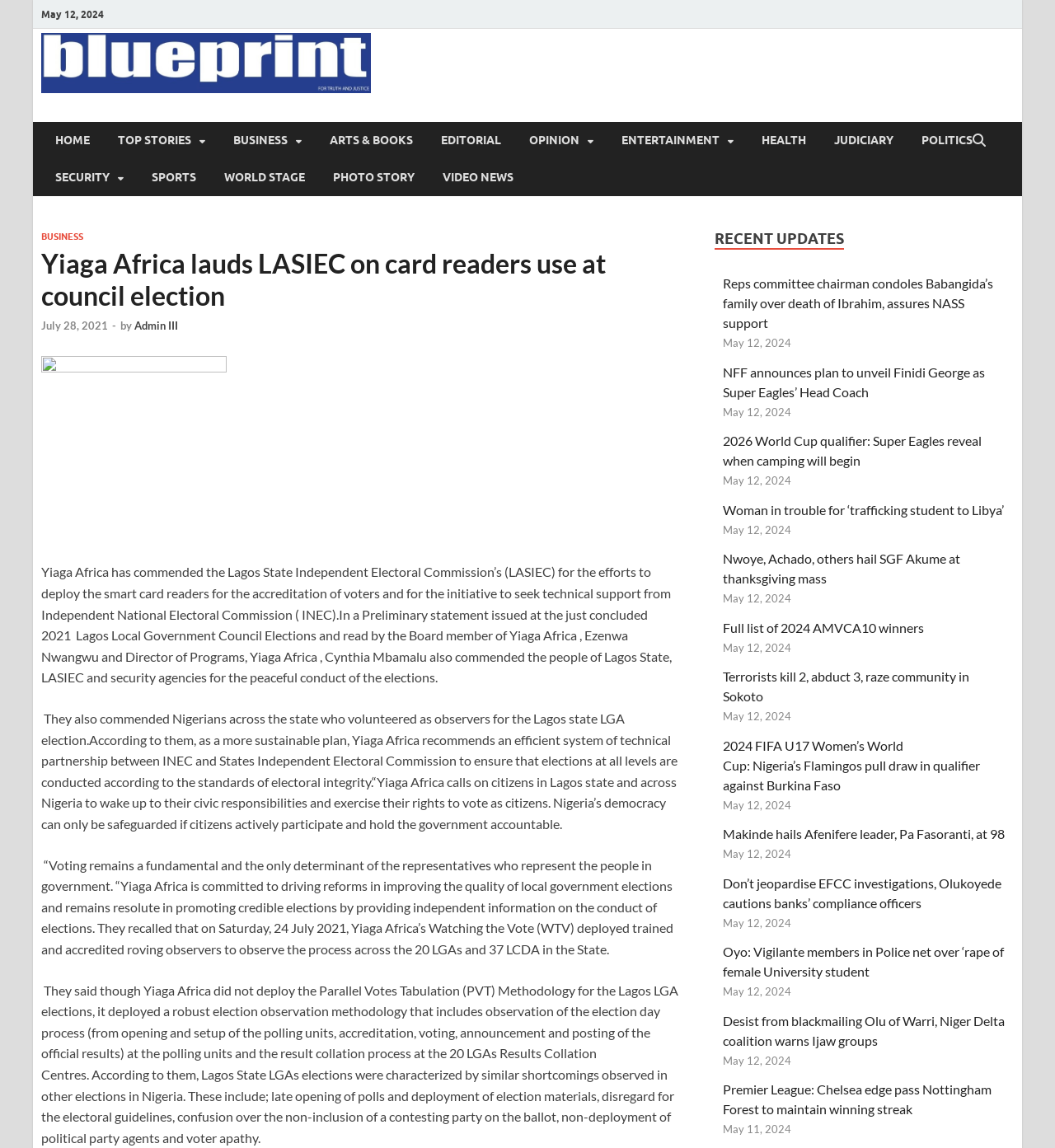Please locate the clickable area by providing the bounding box coordinates to follow this instruction: "Check the 'RECENT UPDATES'".

[0.677, 0.199, 0.8, 0.218]